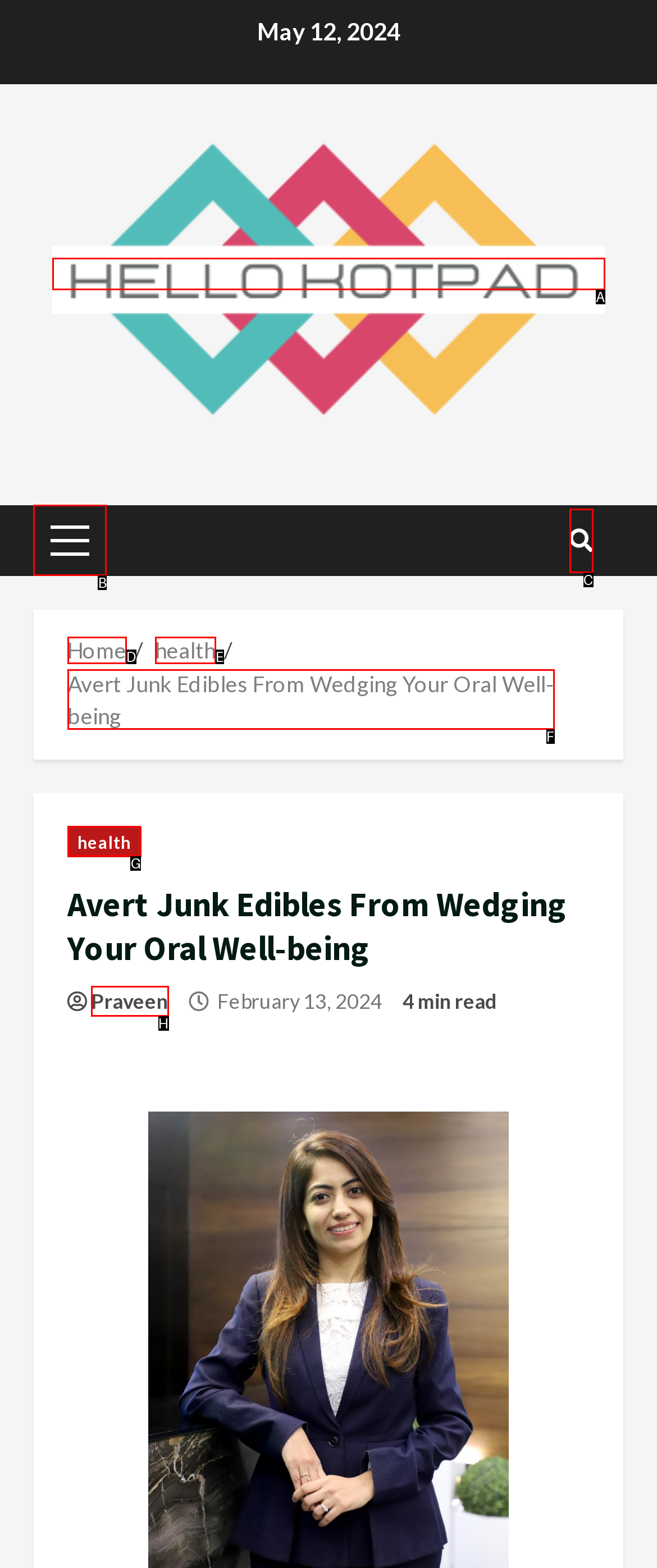Tell me which one HTML element I should click to complete the following instruction: open primary menu
Answer with the option's letter from the given choices directly.

B